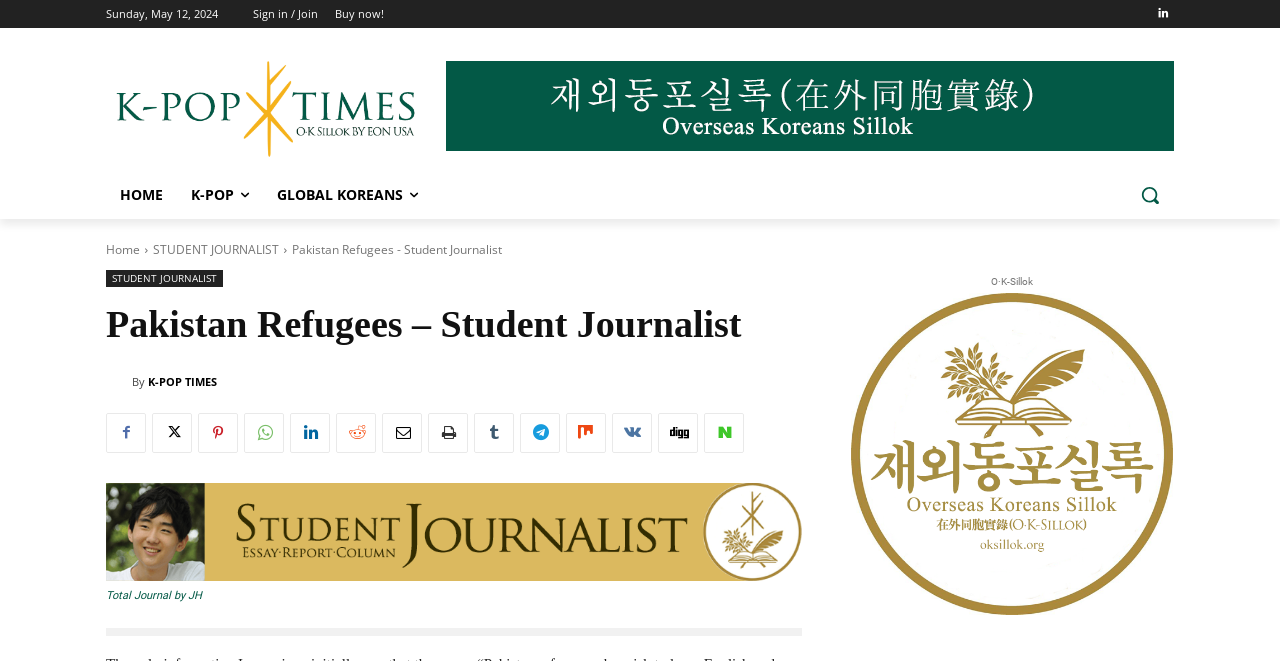Please locate the clickable area by providing the bounding box coordinates to follow this instruction: "Search for something".

[0.88, 0.259, 0.917, 0.331]